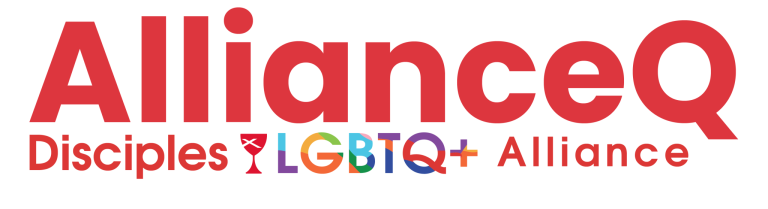Elaborate on all the key elements and details present in the image.

The image features the vibrant logo of "AllianceQ," a coalition representing the Disciples LGBTQ+ Alliance. The logo prominently displays the word "AllianceQ" in bold red letters, showcasing the inclusivity and support for the LGBTQ+ community. The word "Disciples" is positioned above "LGBTQ+," which is illustrated with colorful letters, each representing a spectrum of identities and pride. This emblem signifies a commitment to advocacy, community support, and spiritual guidance, aligning with the organization's mission of welcoming and affirming all individuals.